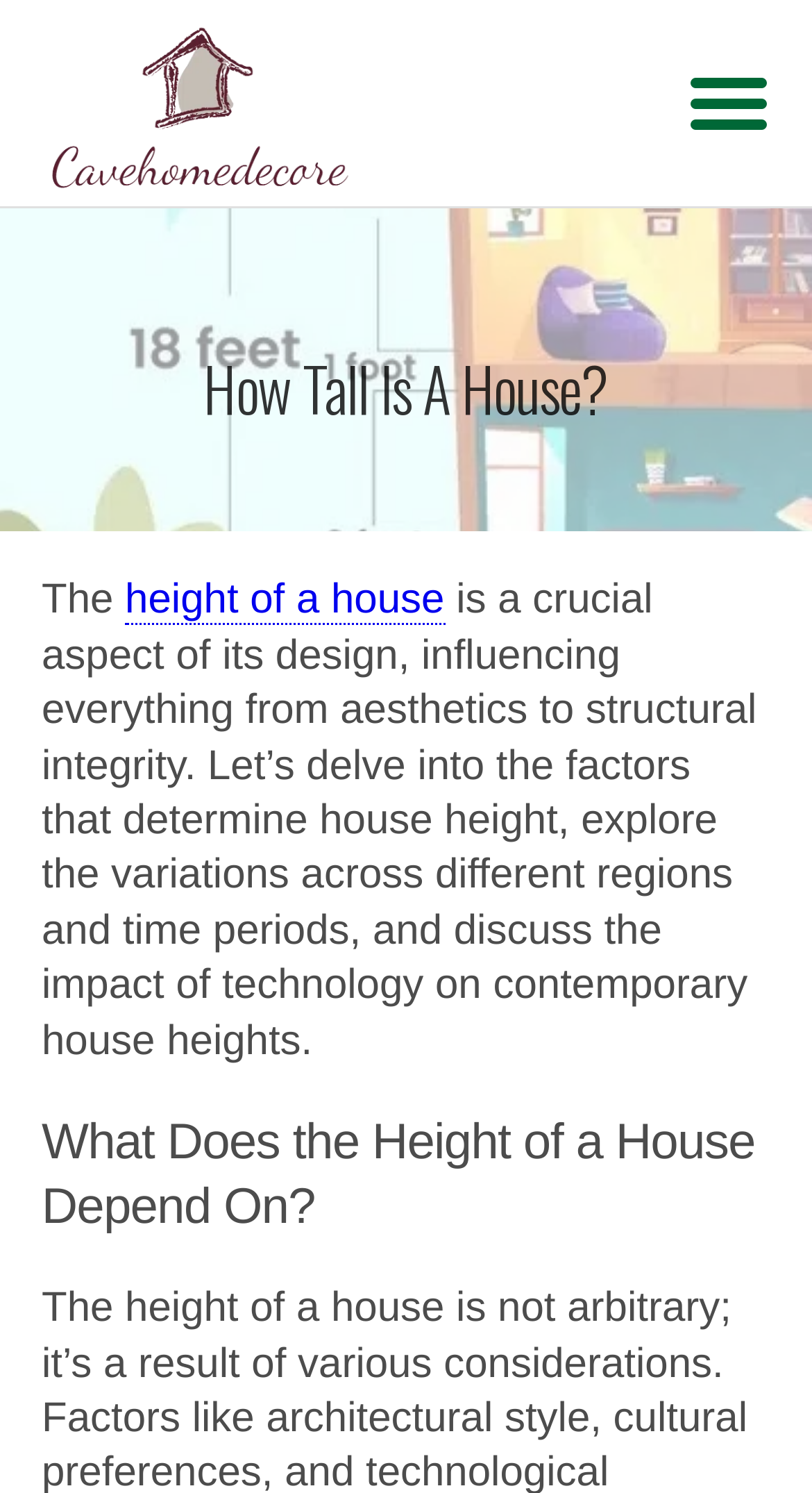Give a concise answer using one word or a phrase to the following question:
What is the topic of discussion on this webpage?

House height